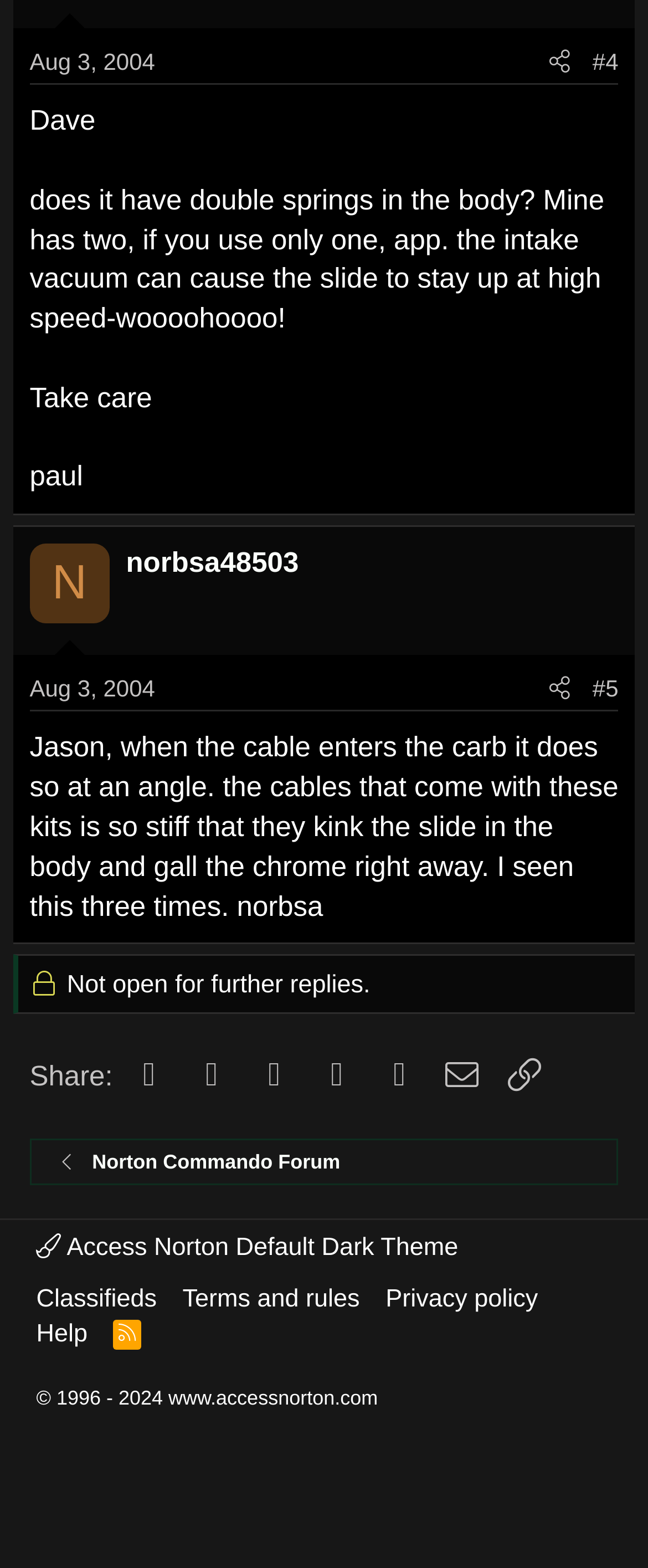Please identify the bounding box coordinates of the region to click in order to complete the given instruction: "Switch to dark theme". The coordinates should be four float numbers between 0 and 1, i.e., [left, top, right, bottom].

[0.046, 0.785, 0.717, 0.807]